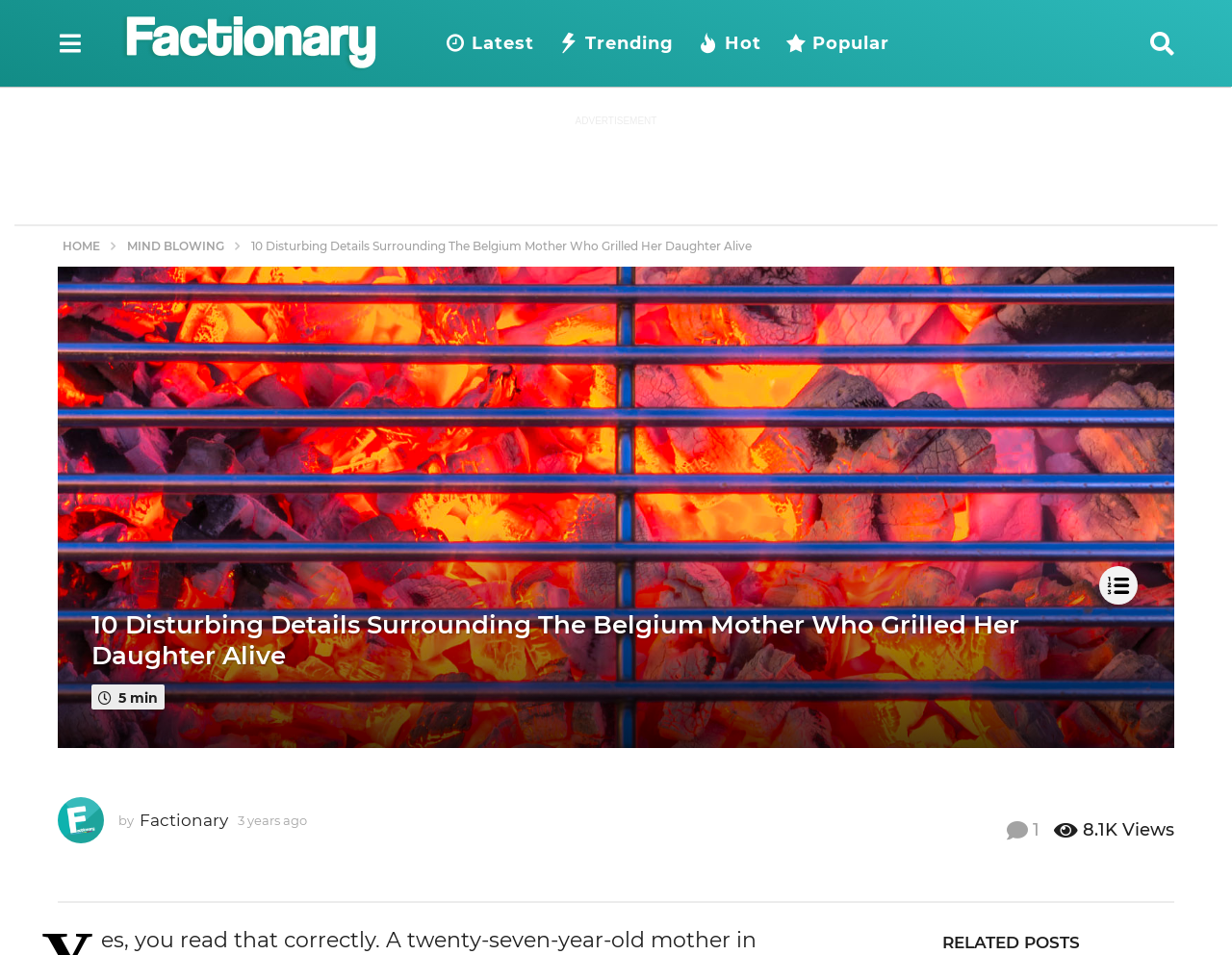Respond to the question below with a single word or phrase:
How many views does the article have?

8.1K